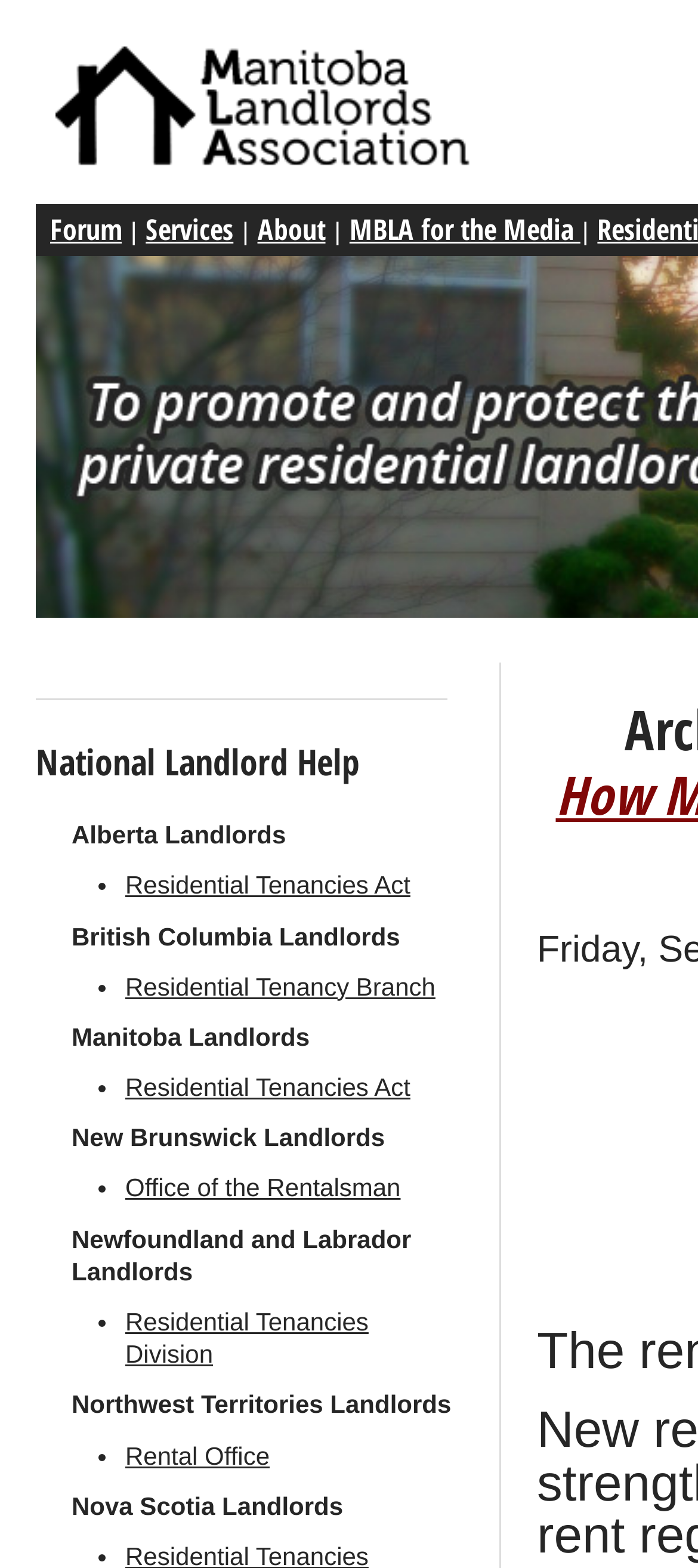How many links are there in the top navigation bar?
Answer the question with a single word or phrase, referring to the image.

5